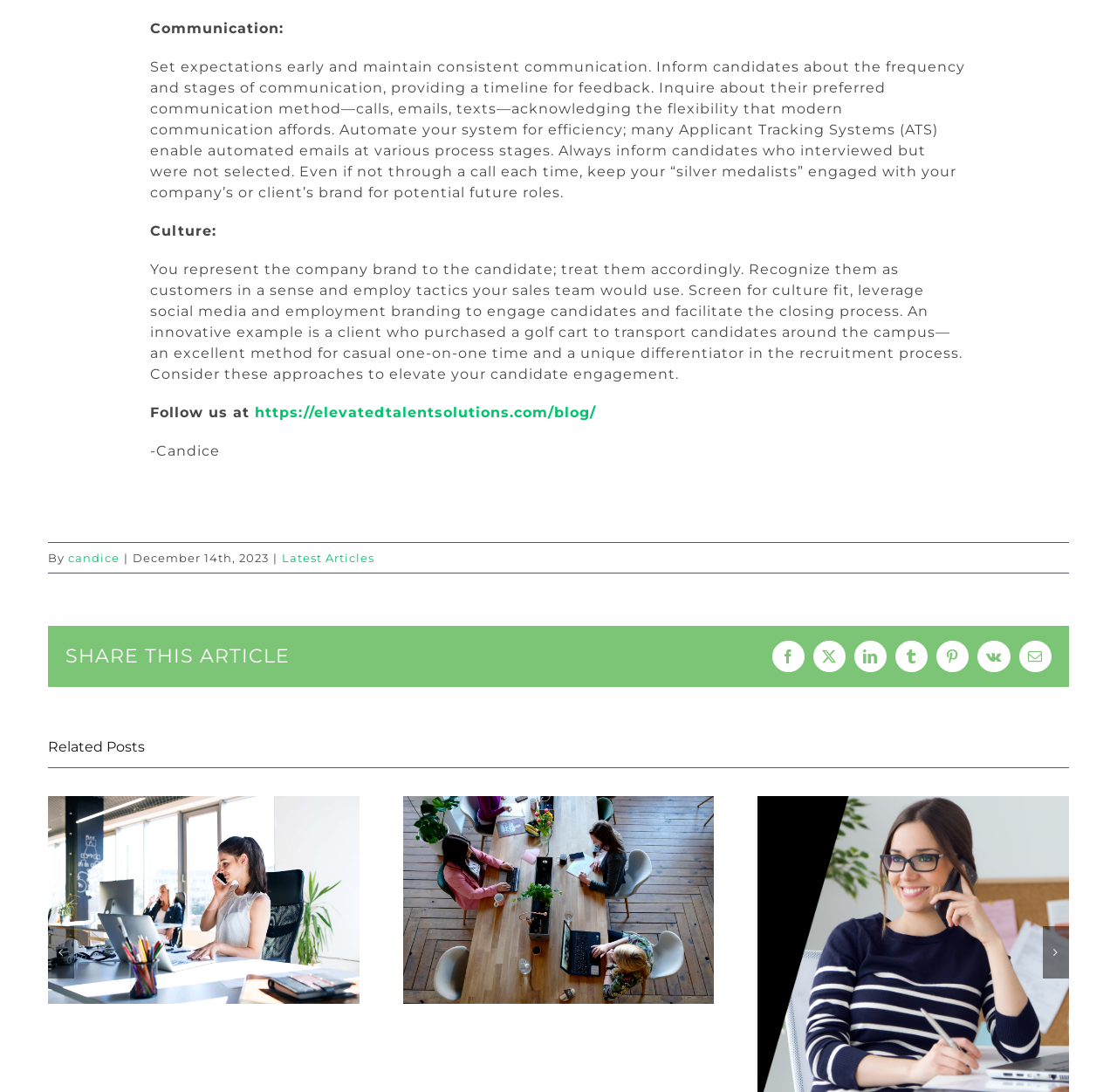What is the date of the article?
Can you offer a detailed and complete answer to this question?

The date of the article is mentioned in the static text element with the text 'December 14th, 2023'.